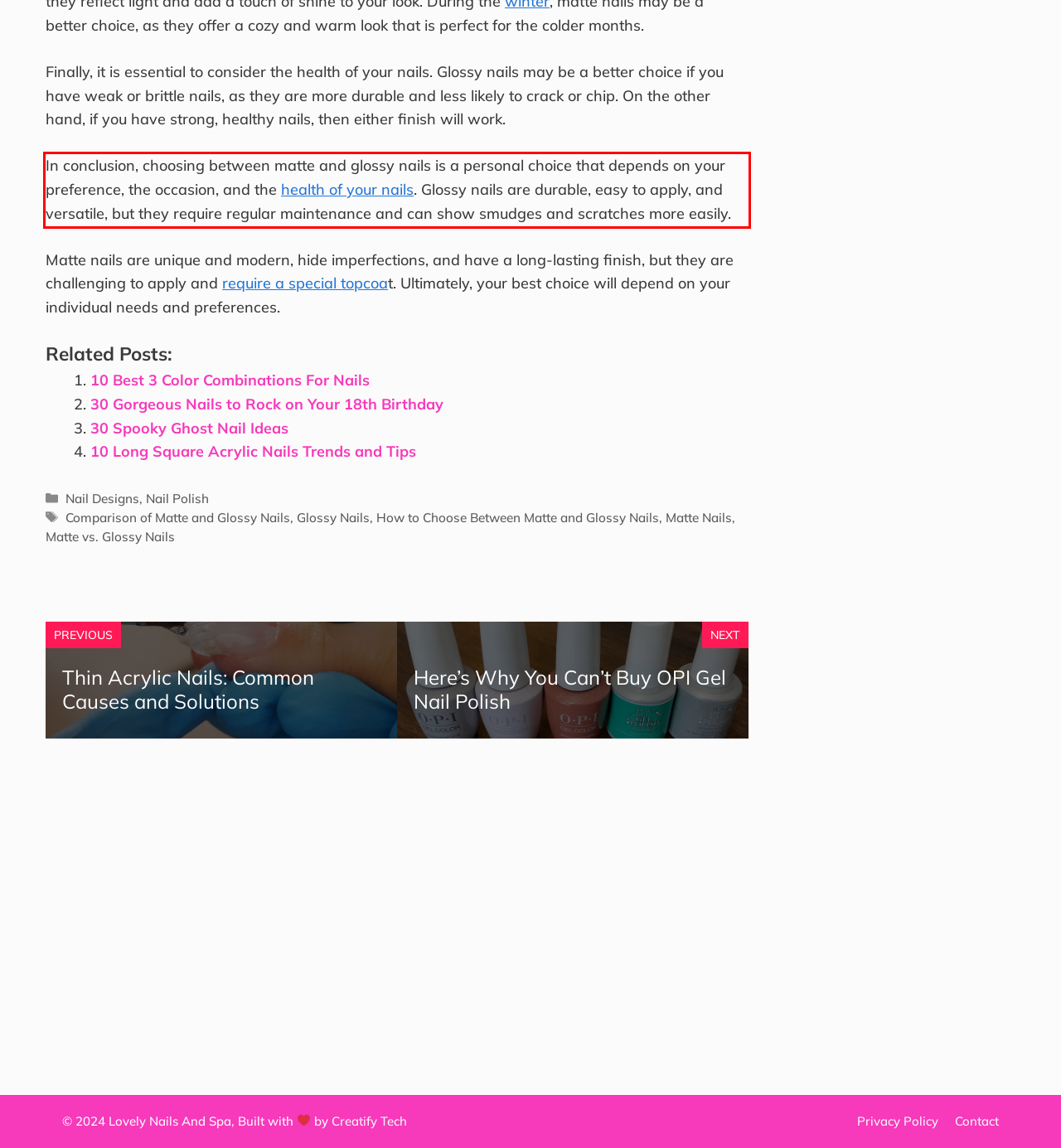You are given a screenshot of a webpage with a UI element highlighted by a red bounding box. Please perform OCR on the text content within this red bounding box.

In conclusion, choosing between matte and glossy nails is a personal choice that depends on your preference, the occasion, and the health of your nails. Glossy nails are durable, easy to apply, and versatile, but they require regular maintenance and can show smudges and scratches more easily.